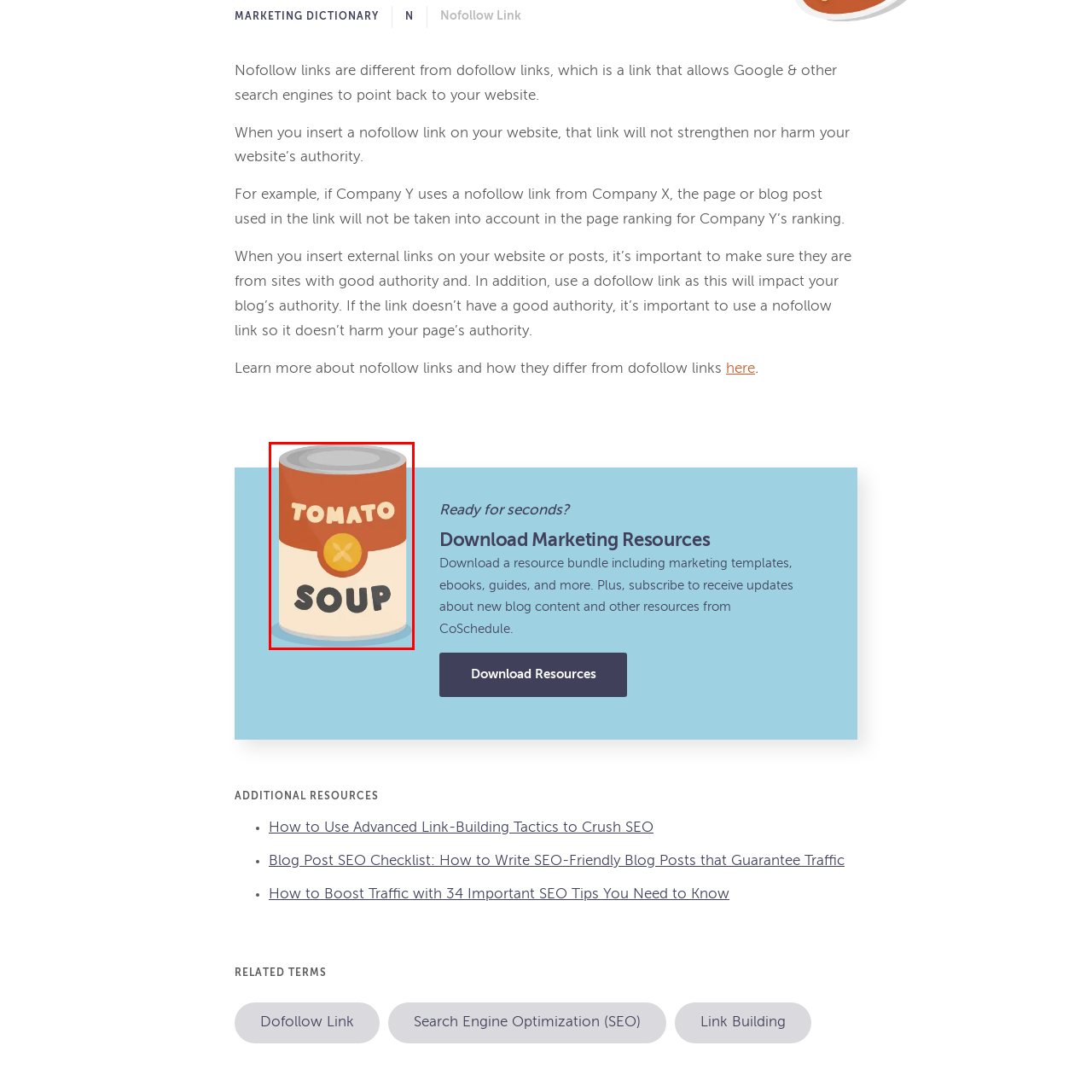Carefully describe the image located within the red boundary.

The image features a colorful can of tomato soup, prominently labeled with the words "TOMATO" in bold, uppercase letters at the top, and "SOUP" in a large, eye-catching font below. The can has a vibrant orange lid and a cream-colored body, with a circular emblem in the center that adds a playful touch to its design. The background is light blue, which complements the warm tones of the can, making it visually appealing. This image likely represents a comforting and familiar food item, evoking feelings of warmth and nostalgia.